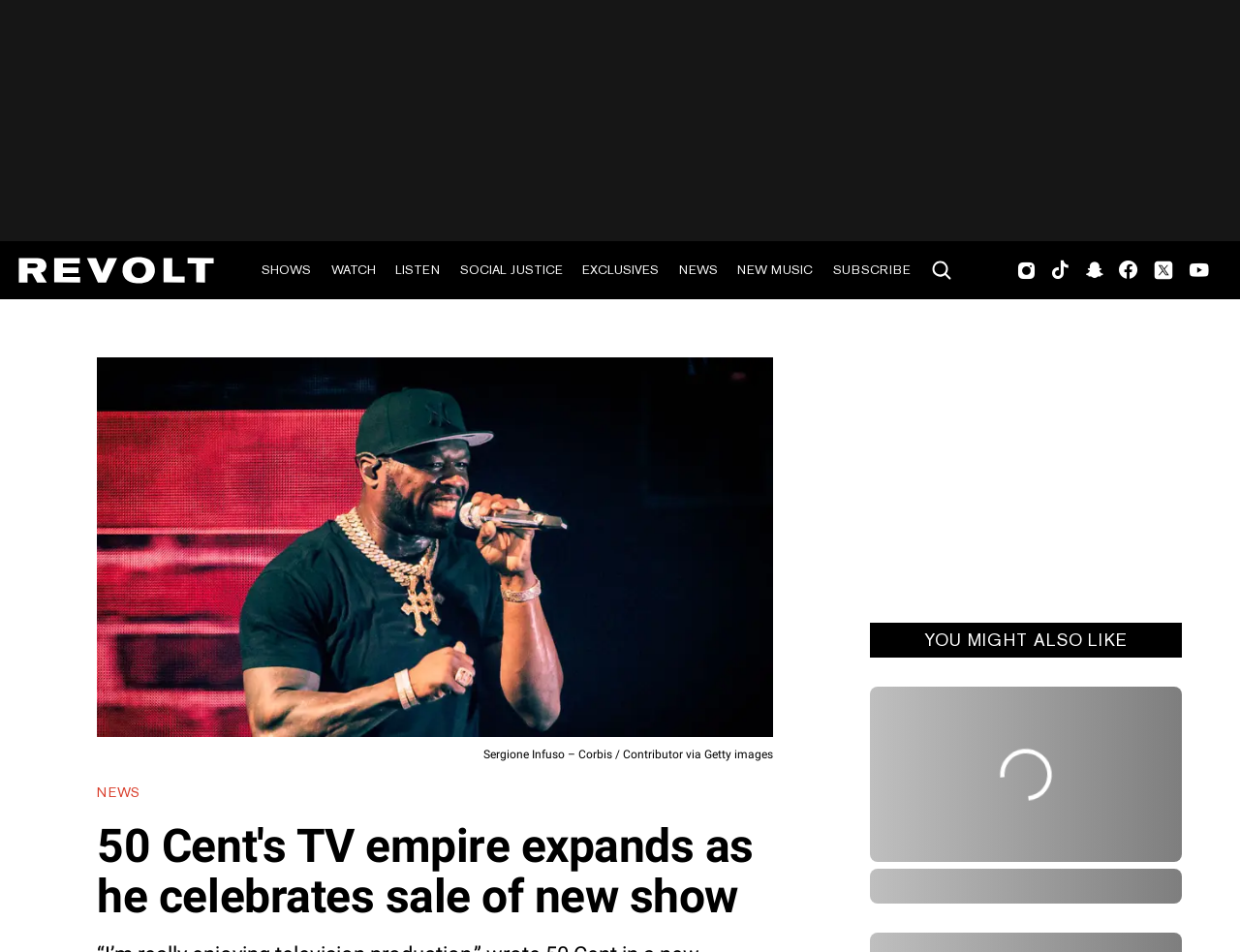Create a detailed summary of the webpage's content and design.

The webpage is about 50 Cent's expansion of his TV empire, with a focus on his new show. At the top, there is a REVOLT homepage image, followed by a row of links including SHOWS, WATCH, LISTEN, SOCIAL JUSTICE, EXCLUSIVES, NEWS, NEW MUSIC, and SUBSCRIBE. Next to these links, there is another image. Below these elements, there are social media links, including Instagram, TikTok, SnapChat, Facebook, Twitter, and Youtube.

The main content of the webpage features an image of 50 Cent, accompanied by a caption crediting the image source. Above the image, there is a NEWS link. The main heading of the article reads "50 Cent's TV empire expands as he celebrates sale of new show". Below the heading, there is a paragraph of text quoting 50 Cent's Instagram post, where he expresses his enjoyment of television production and teases details about his new project.

Further down the page, there is a section titled "YOU MIGHT ALSO LIKE", which includes an image and a heading, although the text of the heading is not specified.